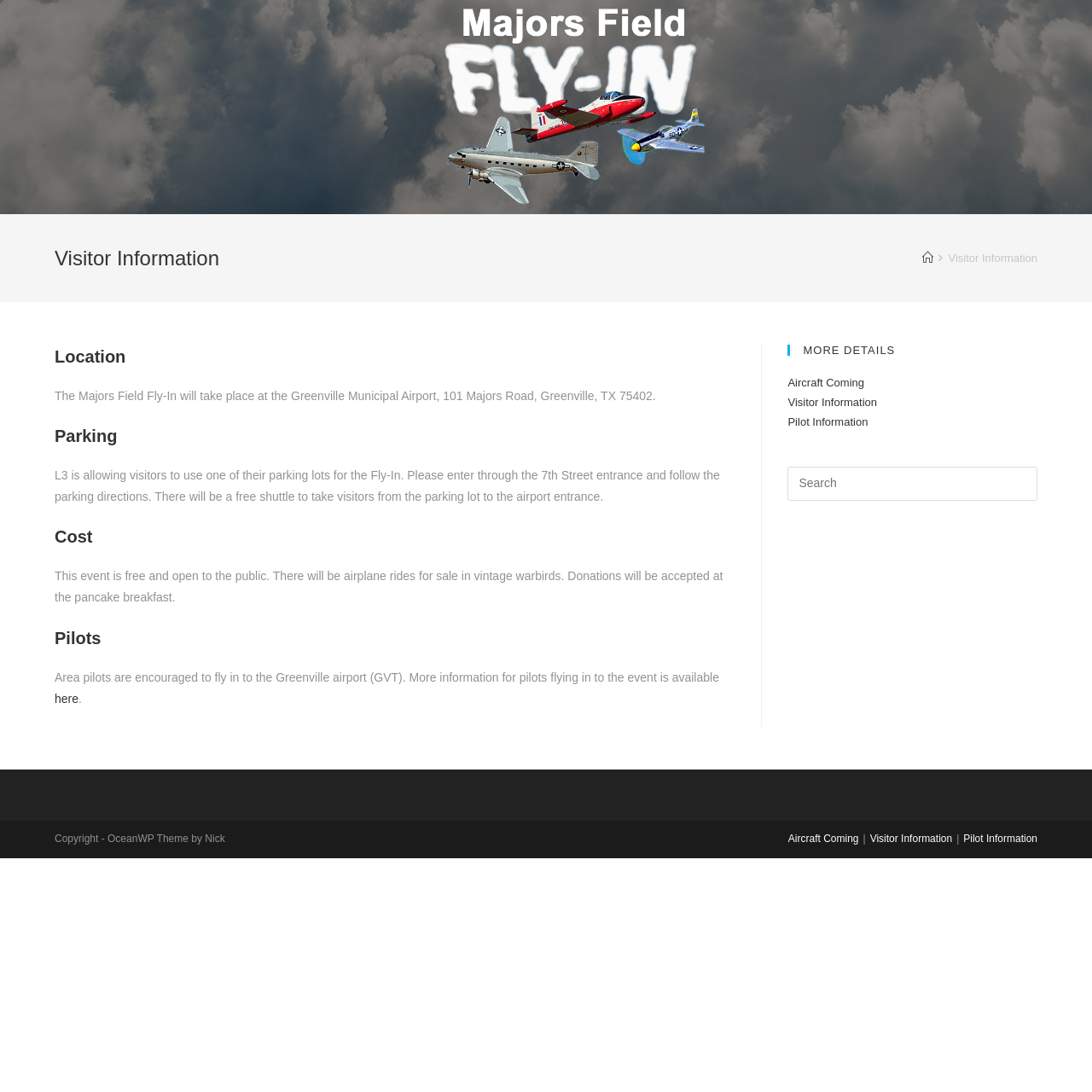What is the purpose of the parking lot provided by L3?
Please respond to the question with as much detail as possible.

I found the answer by looking at the 'Parking' section of the webpage, which states 'L3 is allowing visitors to use one of their parking lots for the Fly-In.'